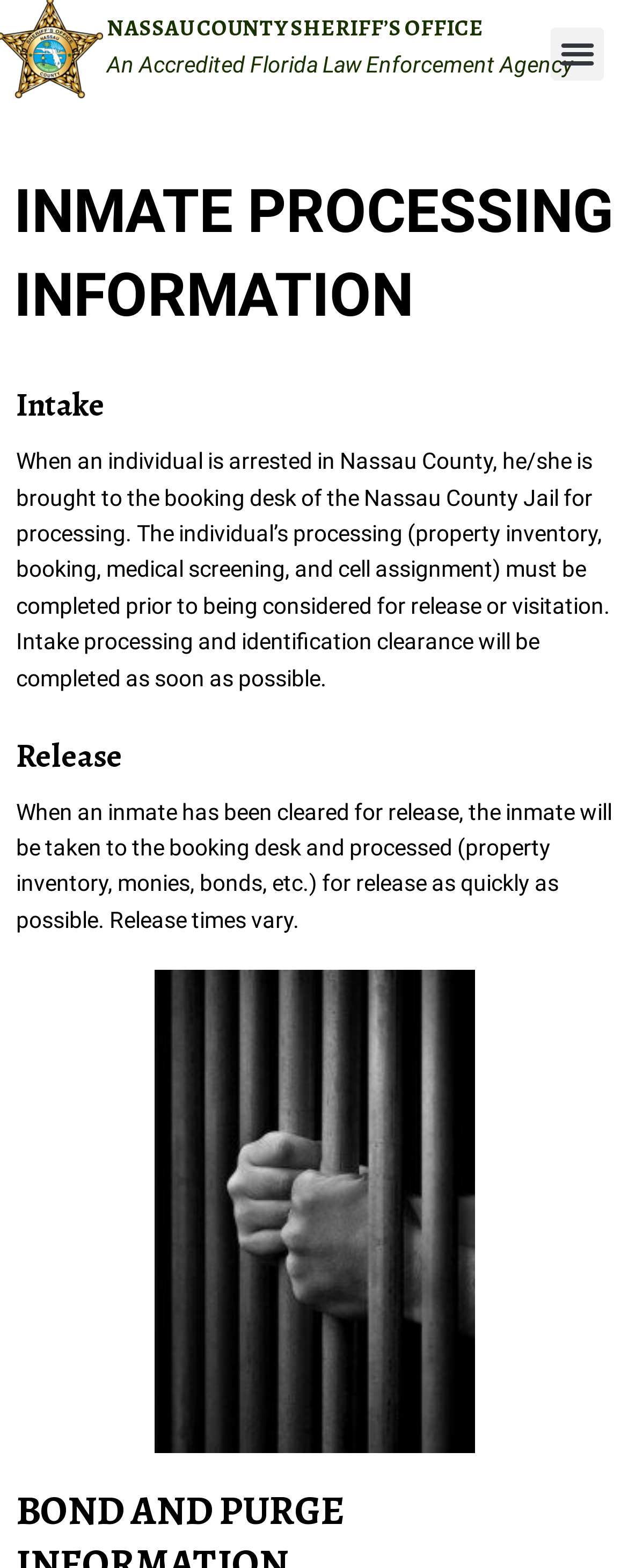Detail the features and information presented on the webpage.

The webpage is about Inmate Processing Information provided by the Nassau County Sheriff's Office. At the top, there is a large header with the office's name, "NASSAU COUNTY SHERIFF’S OFFICE", followed by a subtitle, "An Accredited Florida Law Enforcement Agency". 

On the top right corner, there is a button labeled "Menu Toggle". Below the header, there is a main heading, "INMATE PROCESSING INFORMATION", which is followed by two subheadings, "Intake" and "Release". 

Under the "Intake" subheading, there is a paragraph of text explaining the processing of an individual when they are arrested in Nassau County, including property inventory, booking, medical screening, and cell assignment. 

Under the "Release" subheading, there is another paragraph of text explaining the release process of an inmate, including property inventory, monies, bonds, and release times. 

To the right of the "Release" subheading, there is an image of an inmate holding jail bars, which takes up a significant portion of the page.